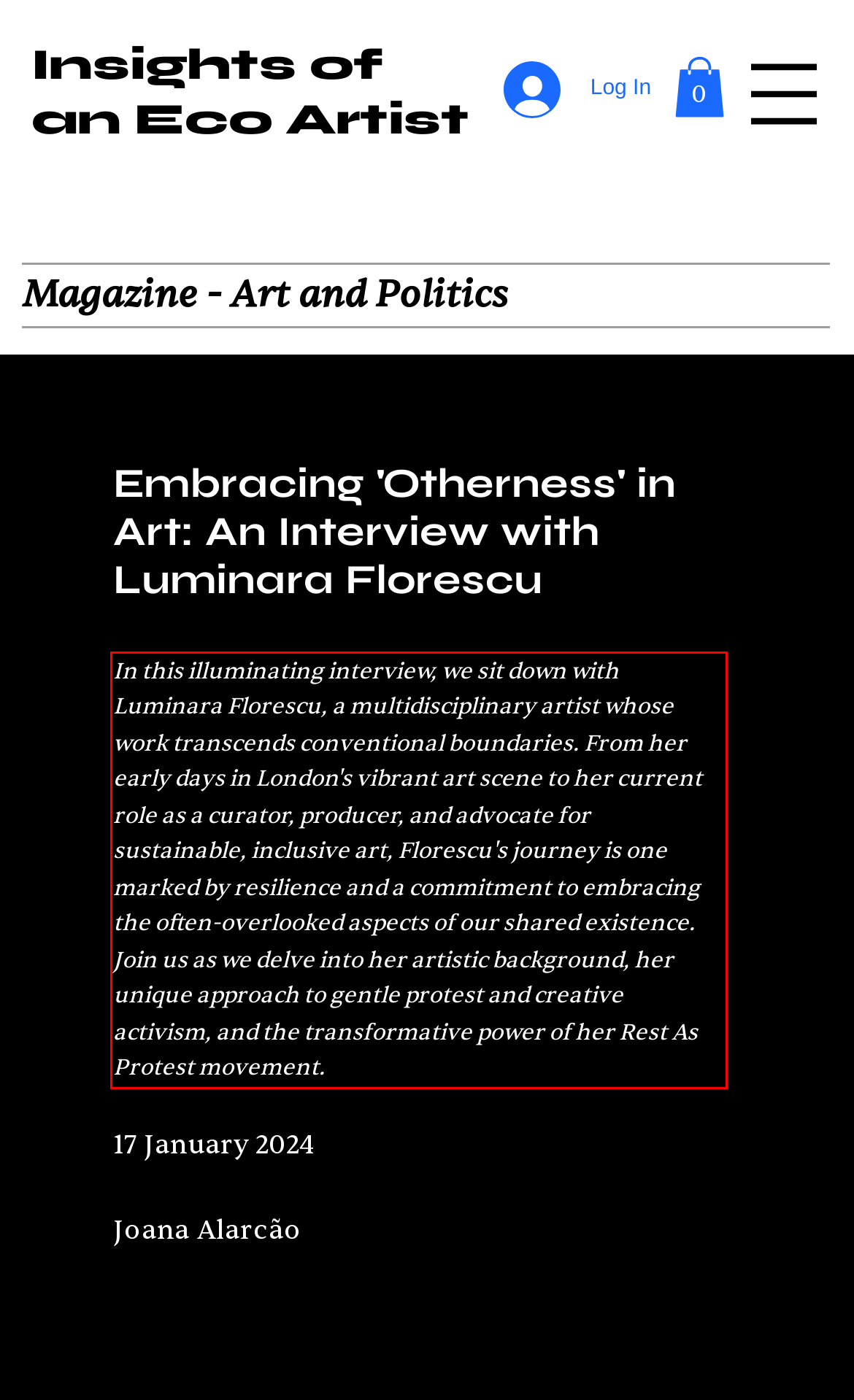Please extract the text content from the UI element enclosed by the red rectangle in the screenshot.

In this illuminating interview, we sit down with Luminara Florescu, a multidisciplinary artist whose work transcends conventional boundaries. From her early days in London's vibrant art scene to her current role as a curator, producer, and advocate for sustainable, inclusive art, Florescu's journey is one marked by resilience and a commitment to embracing the often-overlooked aspects of our shared existence. Join us as we delve into her artistic background, her unique approach to gentle protest and creative activism, and the transformative power of her Rest As Protest movement.